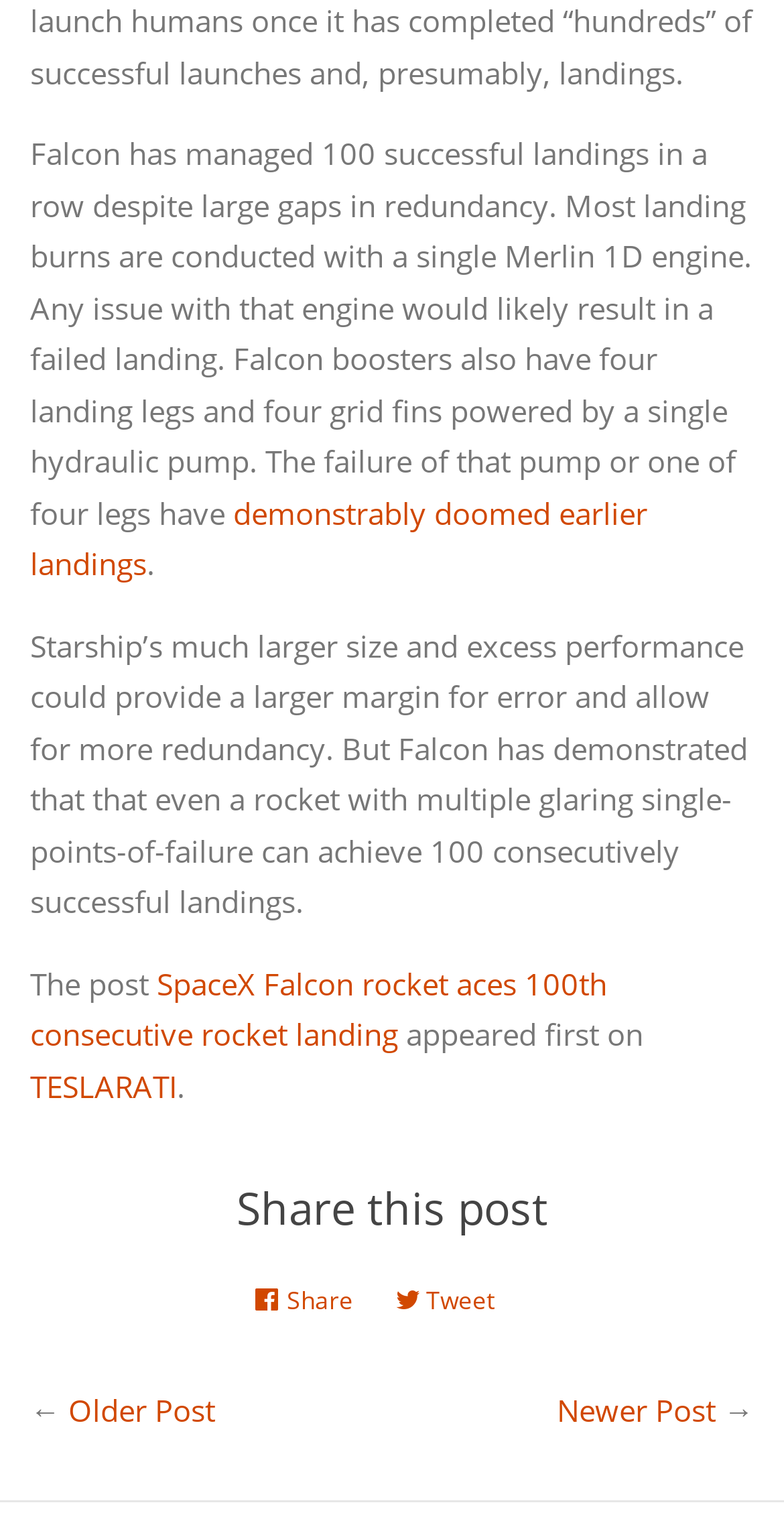Can you specify the bounding box coordinates of the area that needs to be clicked to fulfill the following instruction: "Go to BDRGA.NET homepage"?

None